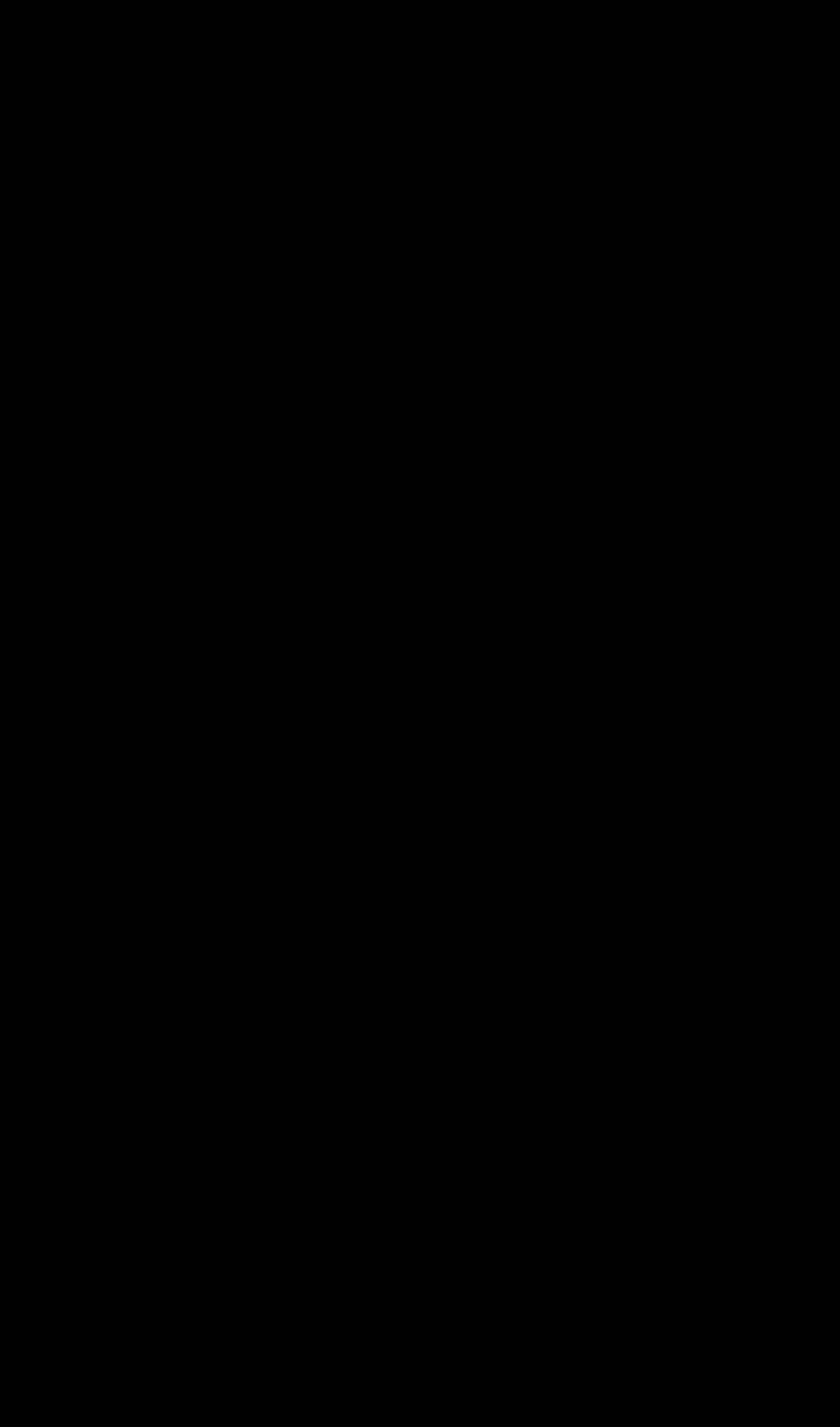How many social media links are there?
Please analyze the image and answer the question with as much detail as possible.

There are 4 social media links because there are four link elements at the bottom of the page, namely 'Facebook', 'Instagram', 'Twitter', and 'Pinterest', with bounding box coordinates ranging from [0.103, 0.886, 0.215, 0.952] to [0.441, 0.886, 0.554, 0.952].